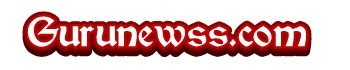Explain what is happening in the image with elaborate details.

The image features the logo of Gurunewss.com, depicted in a bold, stylized font with a vibrant red color against a contrasting background. This logo signifies the online presence of the website, which specializes in providing the latest news and updates. The dynamic design of the logo captures attention, reflecting the site's focus on engaging content and up-to-date information. Positioned at the top of the webpage, it serves as a key navigational element, inviting visitors to explore the diverse range of news categories available on the site, including technology, health, and daily news.